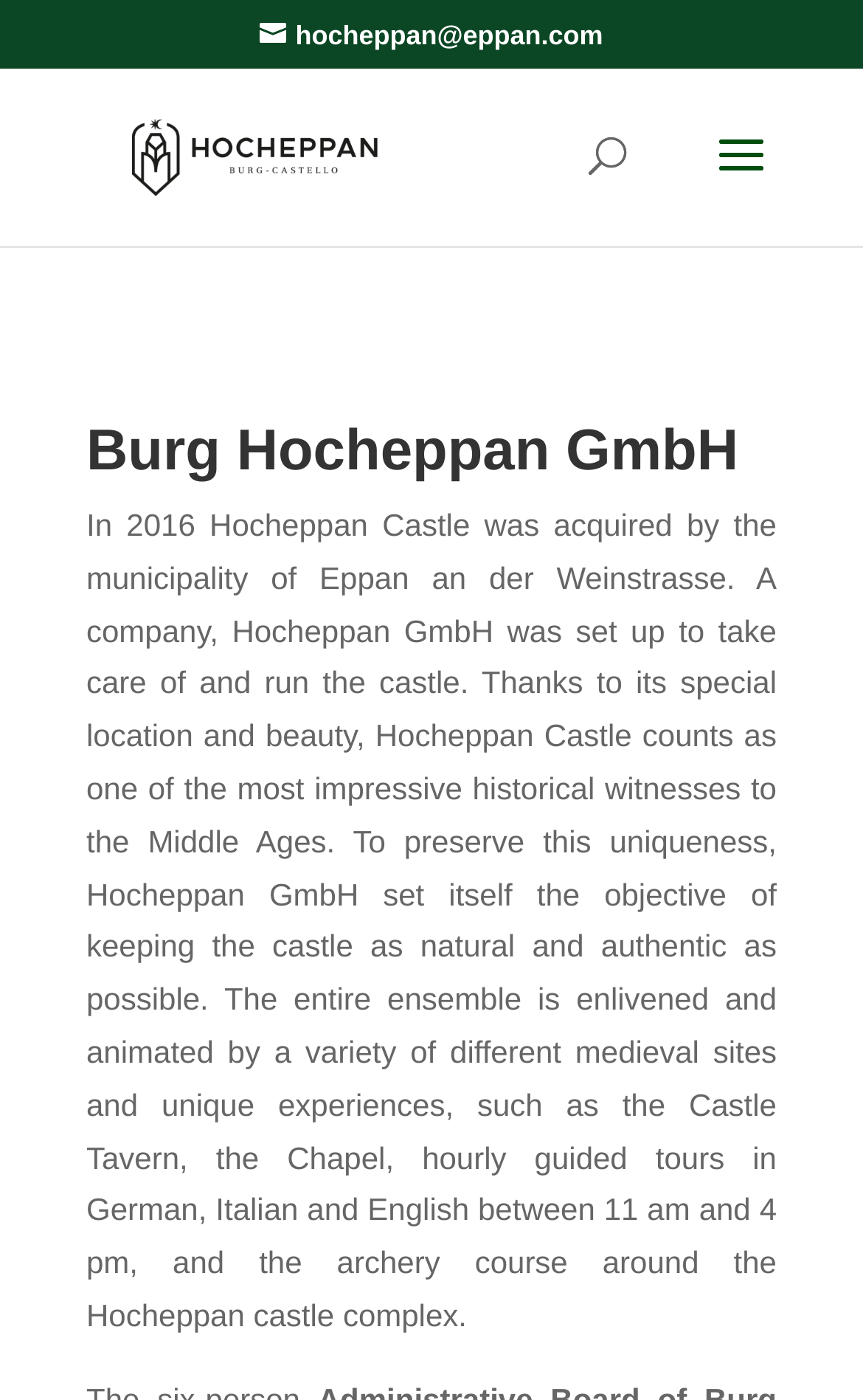Locate the bounding box of the UI element described in the following text: "alt="Burg Hocheppan"".

[0.11, 0.098, 0.479, 0.123]